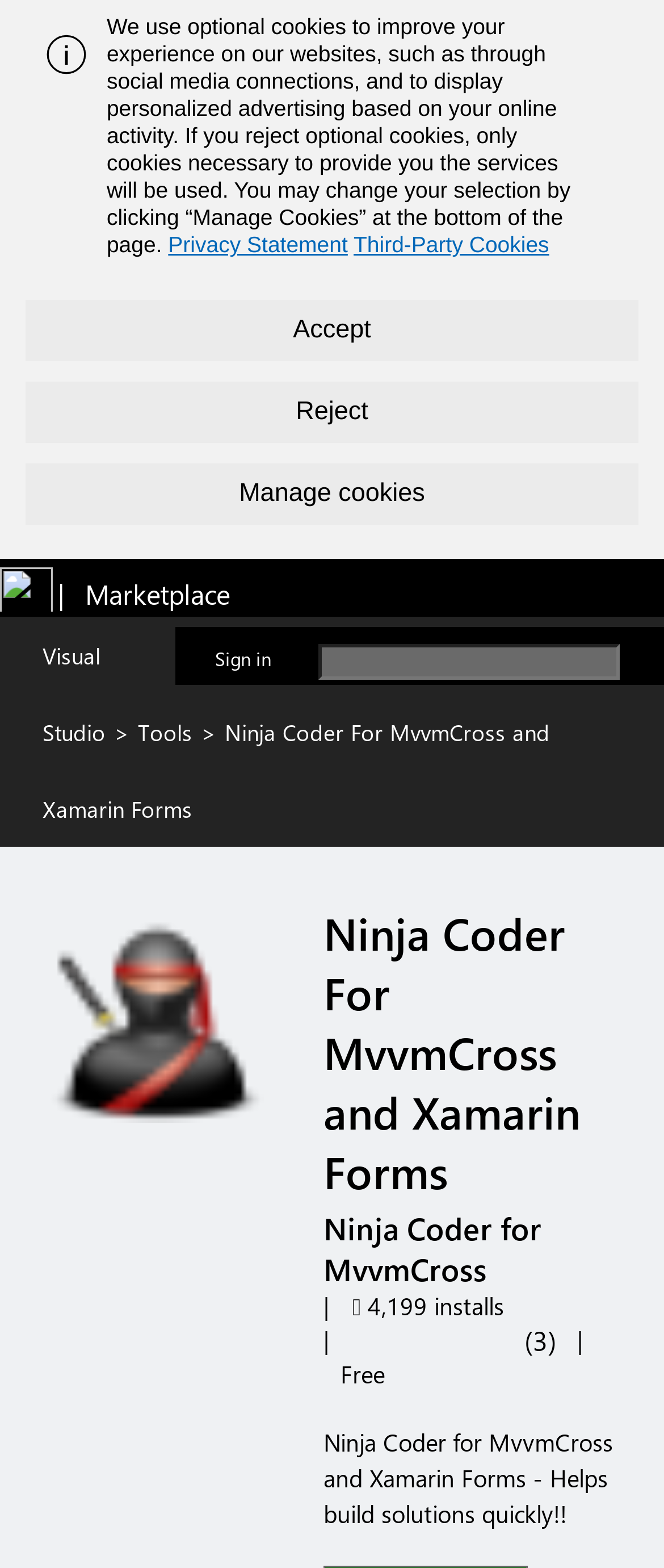What is the average rating of the extension? Refer to the image and provide a one-word or short phrase answer.

3.7 out of 5